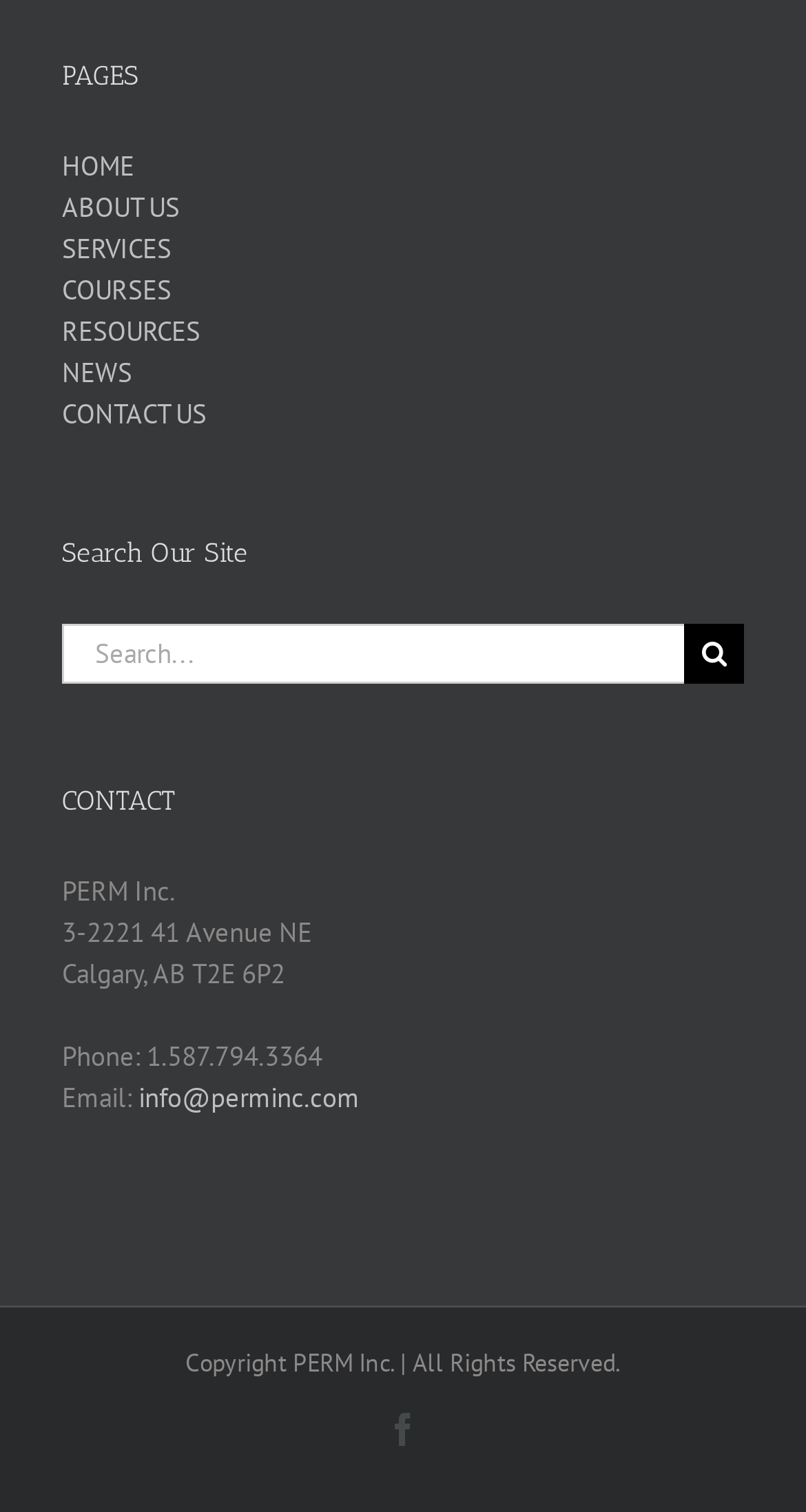Identify the bounding box for the described UI element. Provide the coordinates in (top-left x, top-left y, bottom-right x, bottom-right y) format with values ranging from 0 to 1: aria-label="Search" value=""

[0.849, 0.412, 0.923, 0.452]